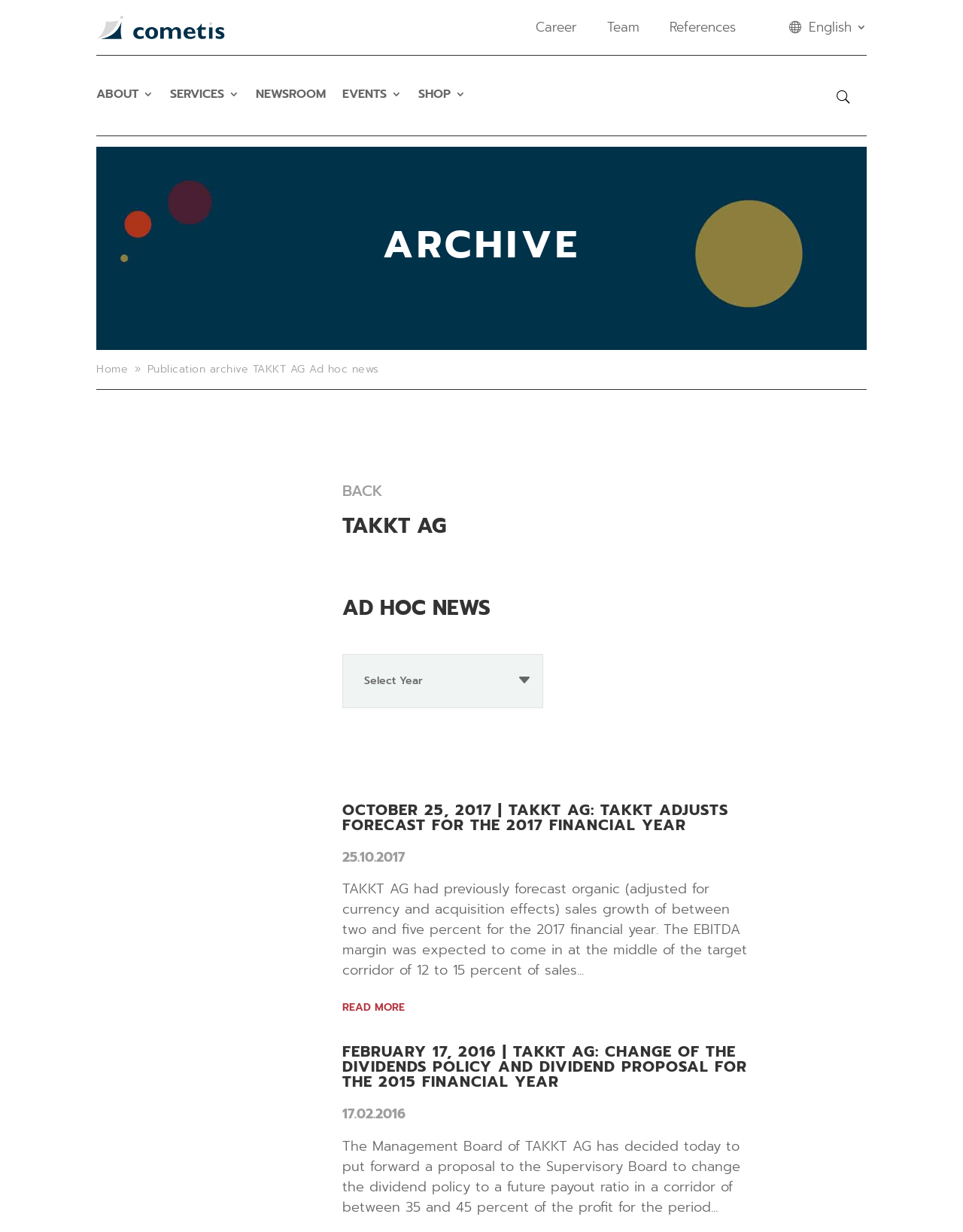Provide a one-word or one-phrase answer to the question:
What is the company name in the archive?

TAKKT AG